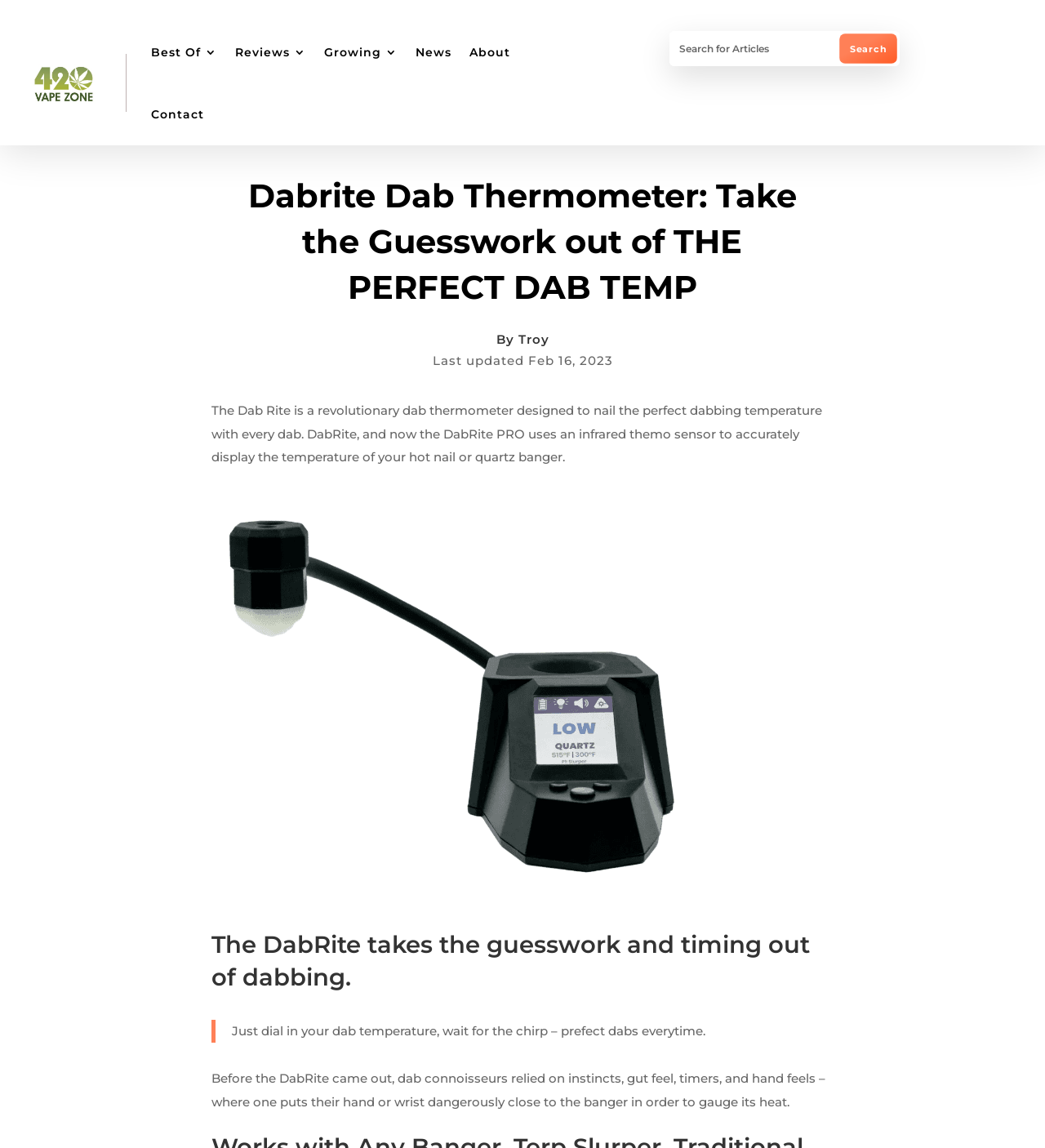Determine the main heading of the webpage and generate its text.

Dabrite Dab Thermometer: Take the Guesswork out of THE PERFECT DAB TEMP